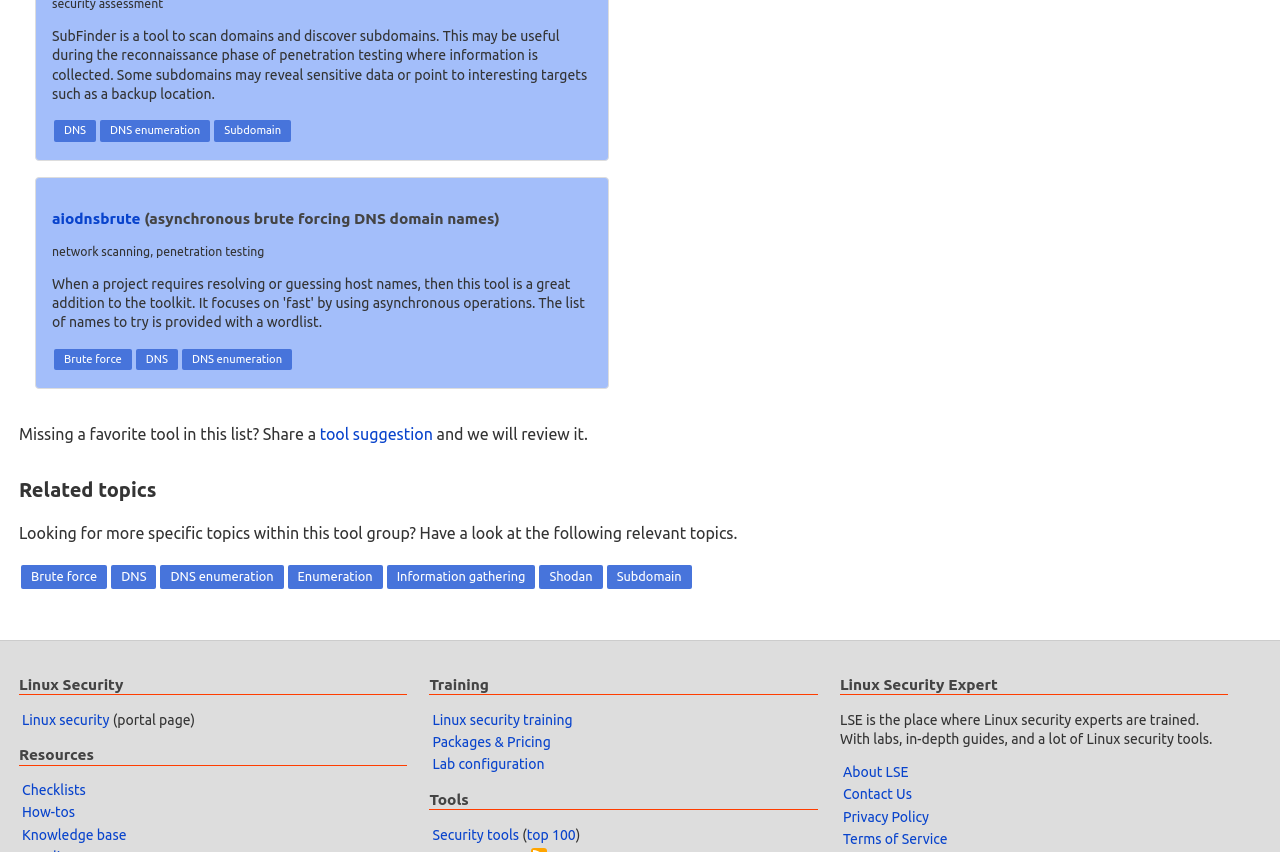Using the element description provided, determine the bounding box coordinates in the format (top-left x, top-left y, bottom-right x, bottom-right y). Ensure that all values are floating point numbers between 0 and 1. Element description: Packages & Pricing

[0.338, 0.861, 0.43, 0.88]